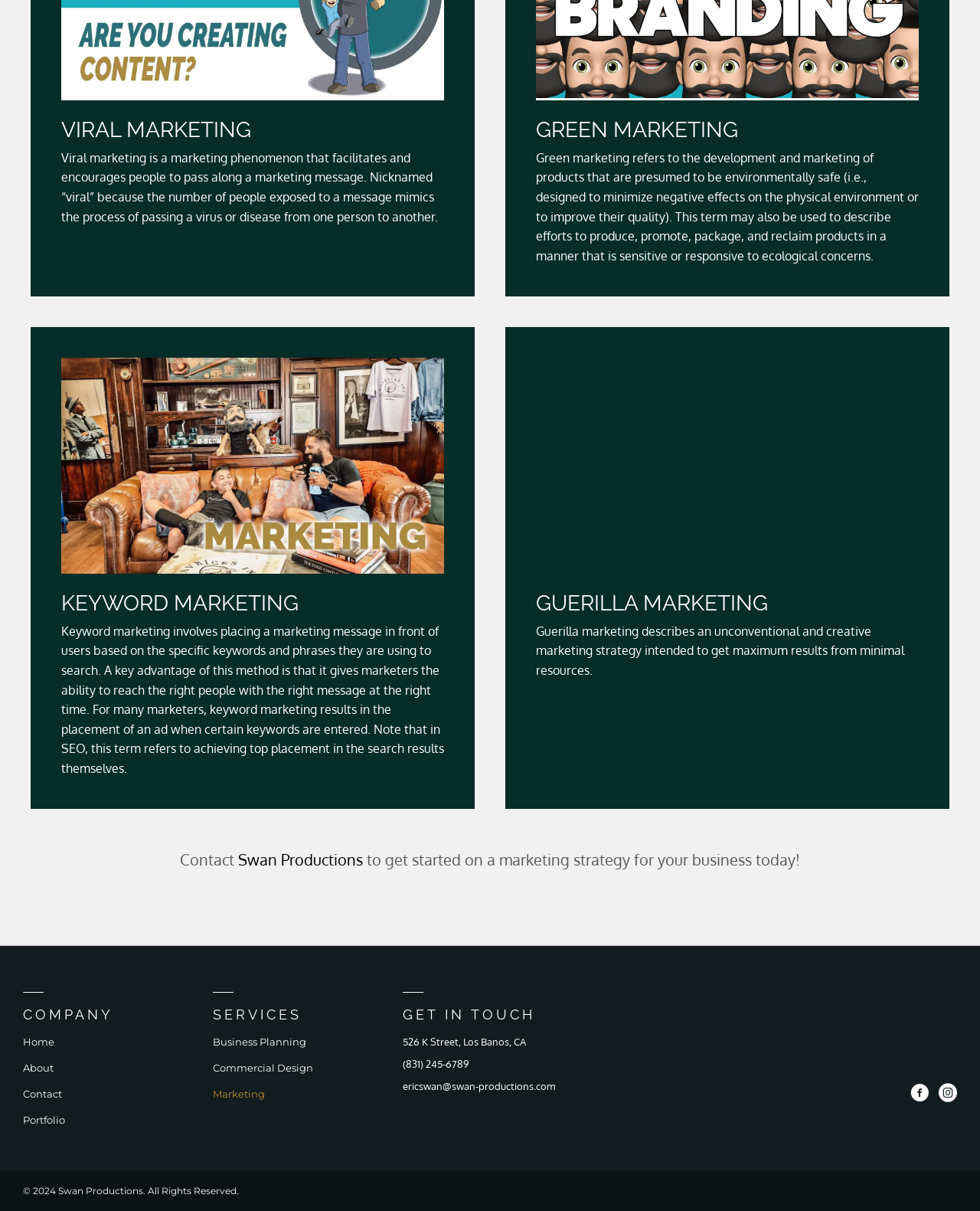Locate the UI element described as follows: "Commercial Design". Return the bounding box coordinates as four float numbers between 0 and 1 in the order [left, top, right, bottom].

[0.209, 0.872, 0.403, 0.893]